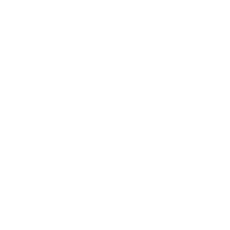Using the information shown in the image, answer the question with as much detail as possible: What is the cooling capacity of the evaporative cooler?

The caption states that the evaporative cooler has a cooling capacity of 830 CFM, which stands for cubic feet per minute, indicating its ability to effectively lower temperatures in larger areas.